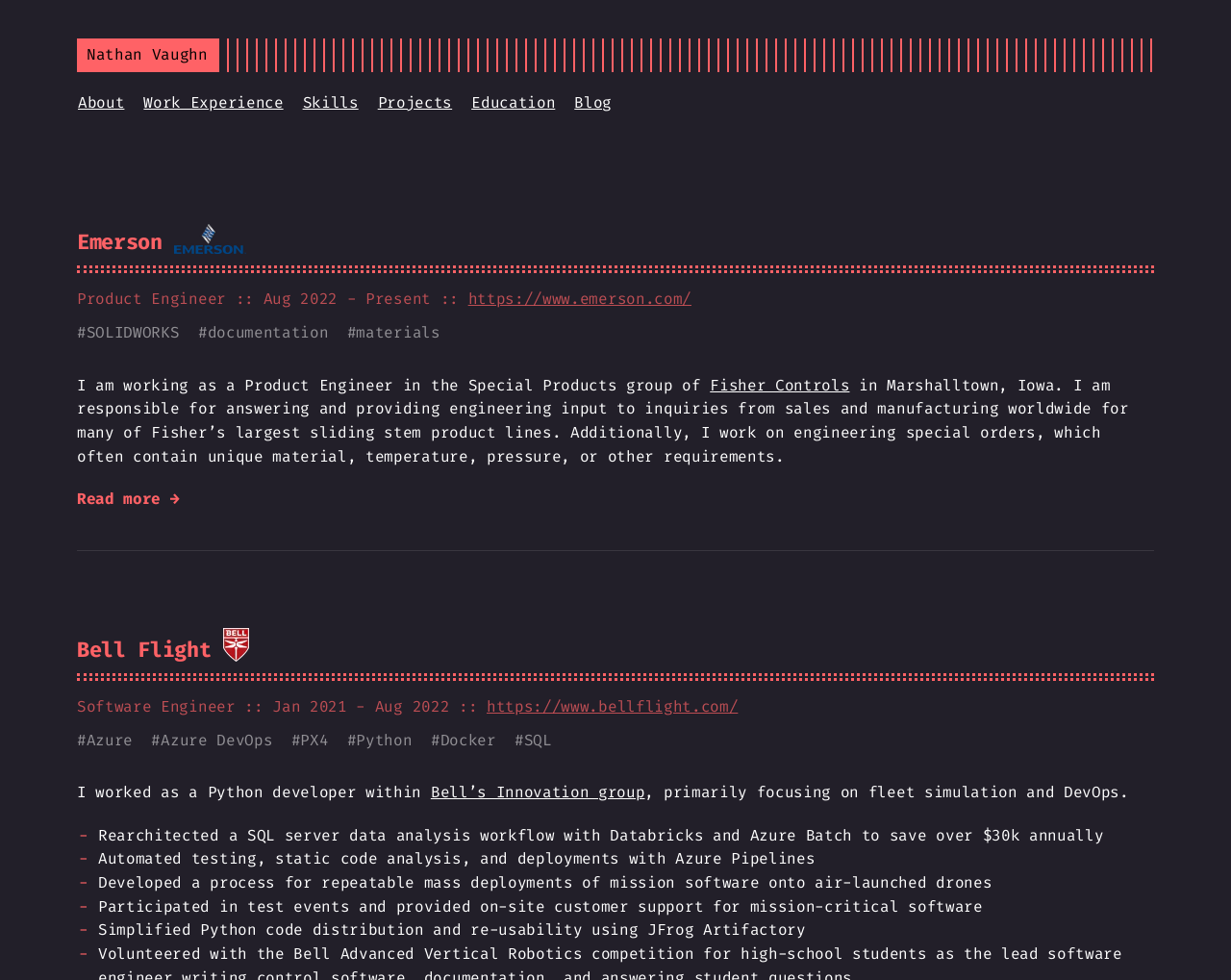Pinpoint the bounding box coordinates of the area that should be clicked to complete the following instruction: "Visit the Bell Flight website". The coordinates must be given as four float numbers between 0 and 1, i.e., [left, top, right, bottom].

[0.395, 0.71, 0.599, 0.731]